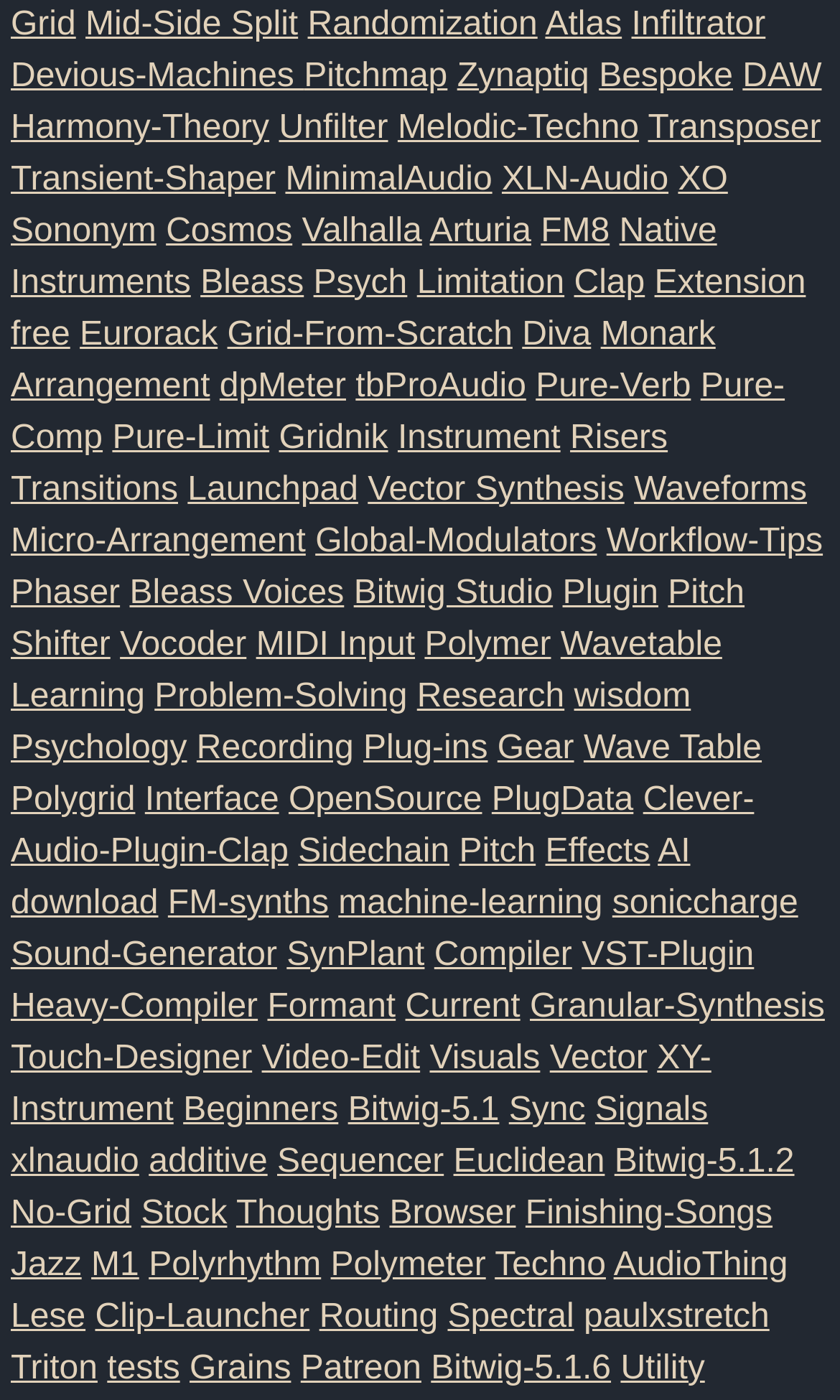Provide a single word or phrase to answer the given question: 
Are there any links related to 'Audio' on the webpage?

Yes